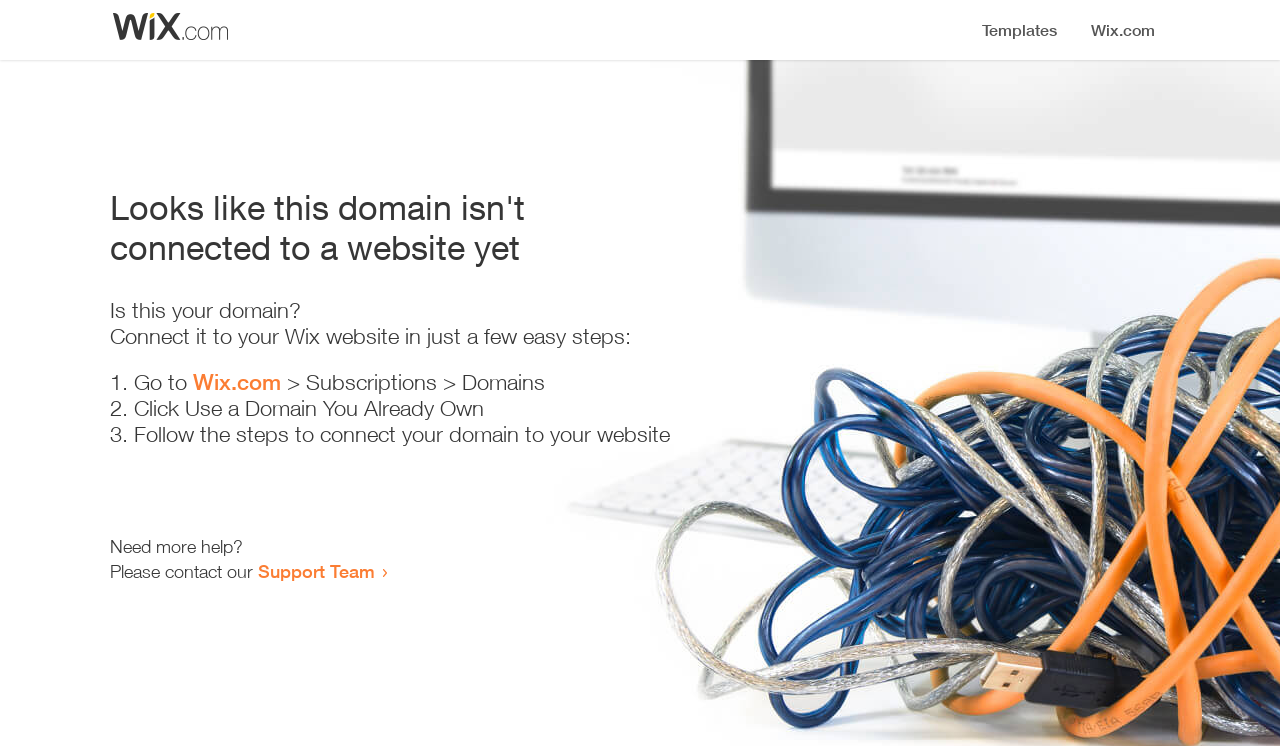Identify the bounding box coordinates for the UI element that matches this description: "Support Team".

[0.202, 0.751, 0.293, 0.78]